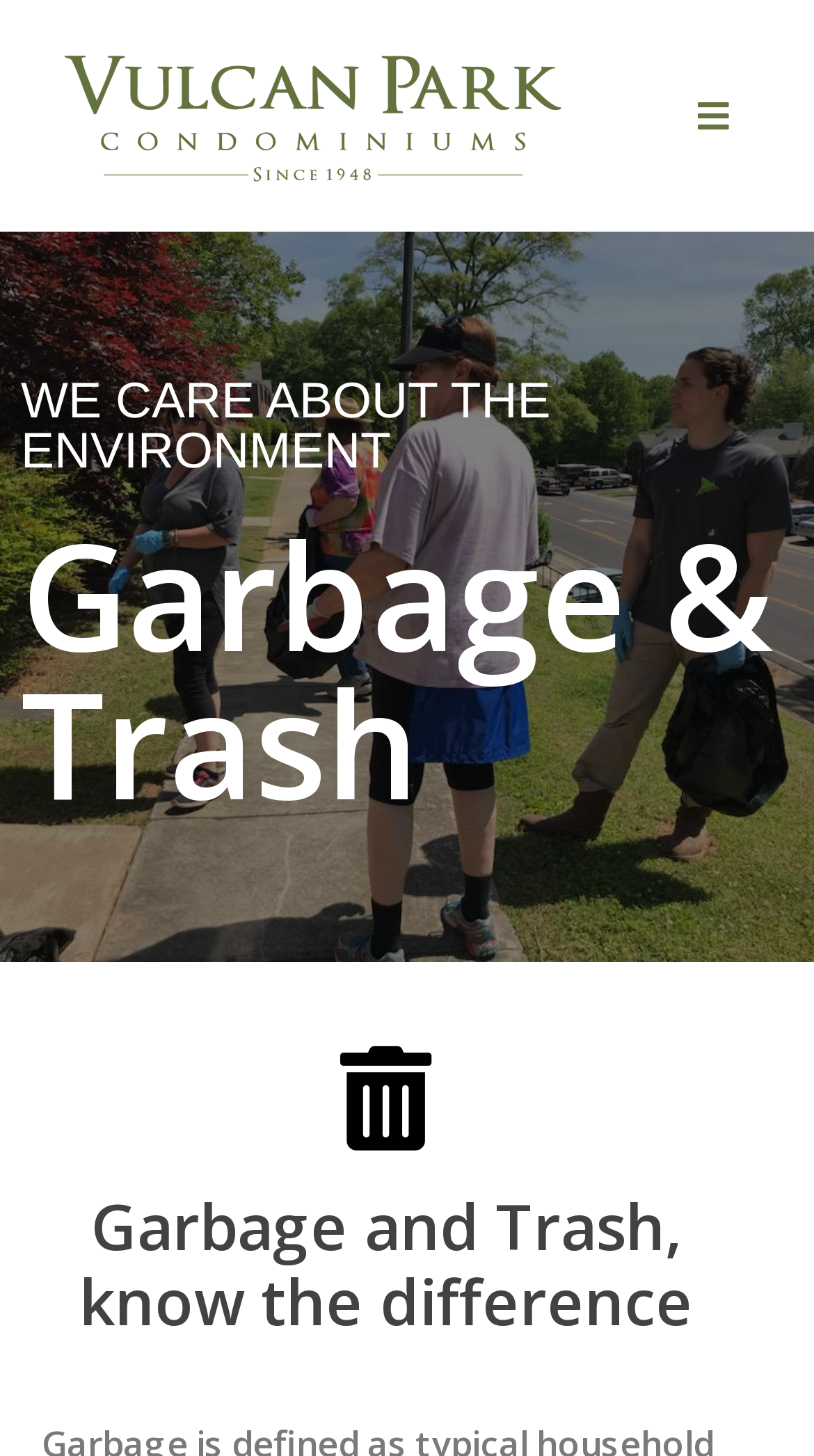What is the logo of Vulcan Park Condominiums?
Using the image as a reference, answer the question with a short word or phrase.

Vulcan Park Condominiums logo 2018